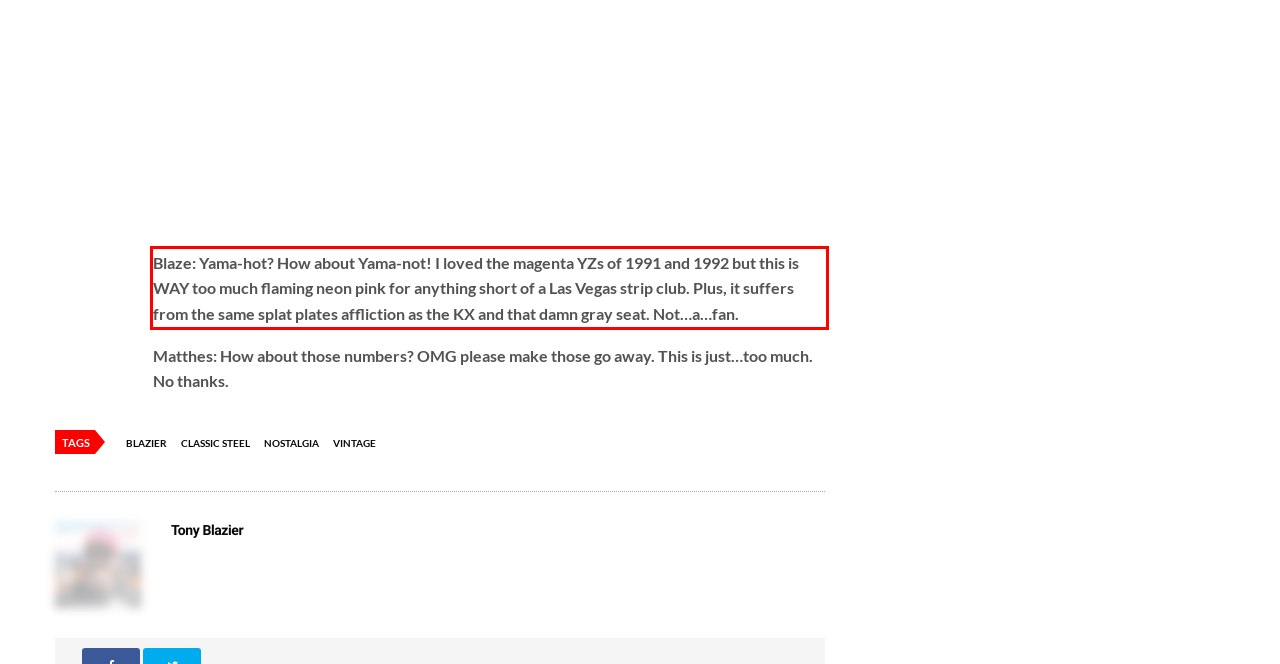Please use OCR to extract the text content from the red bounding box in the provided webpage screenshot.

Blaze: Yama-hot? How about Yama-not! I loved the magenta YZs of 1991 and 1992 but this is WAY too much flaming neon pink for anything short of a Las Vegas strip club. Plus, it suffers from the same splat plates affliction as the KX and that damn gray seat. Not…a…fan.